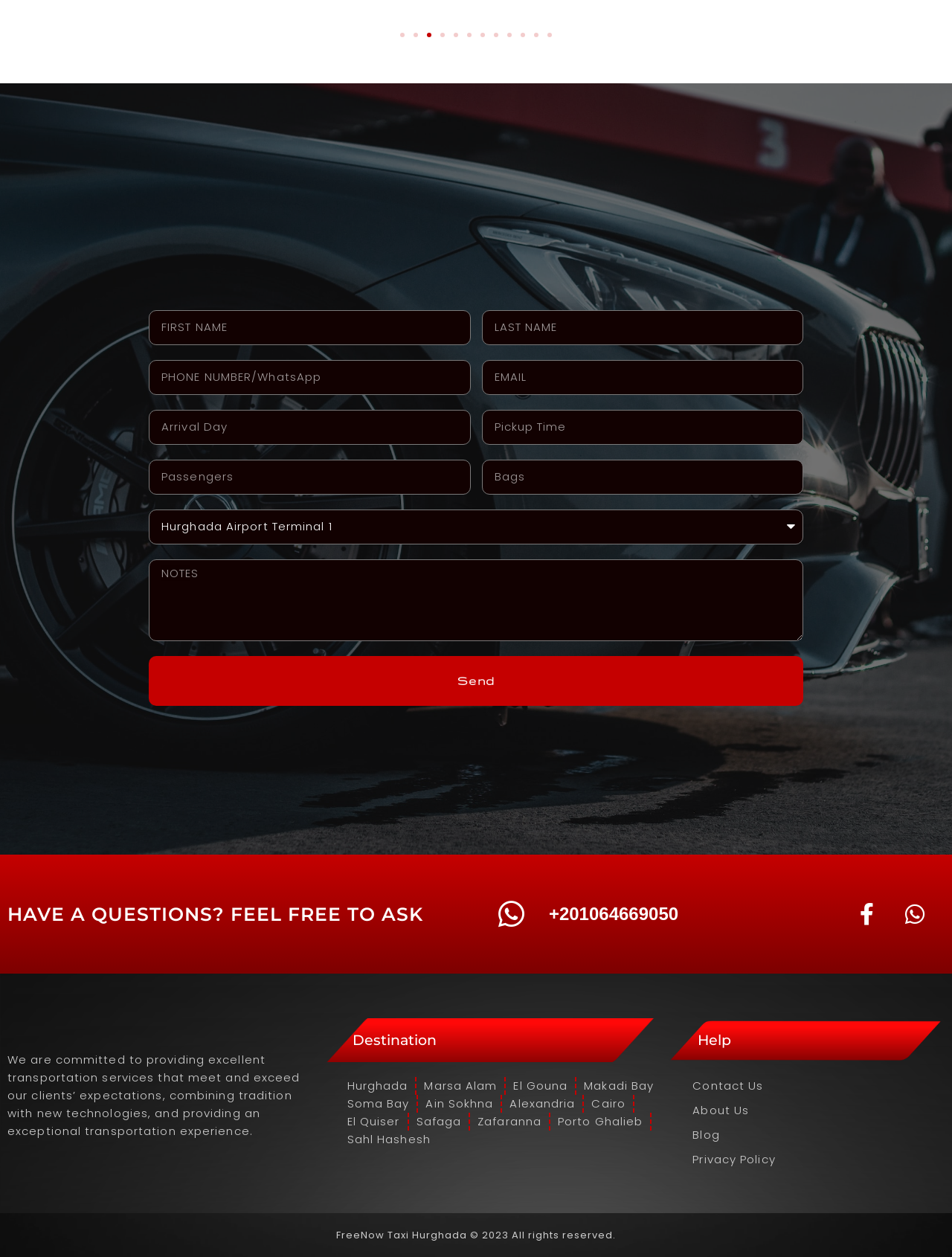Please identify the bounding box coordinates of the region to click in order to complete the given instruction: "Search for something". The coordinates should be four float numbers between 0 and 1, i.e., [left, top, right, bottom].

None